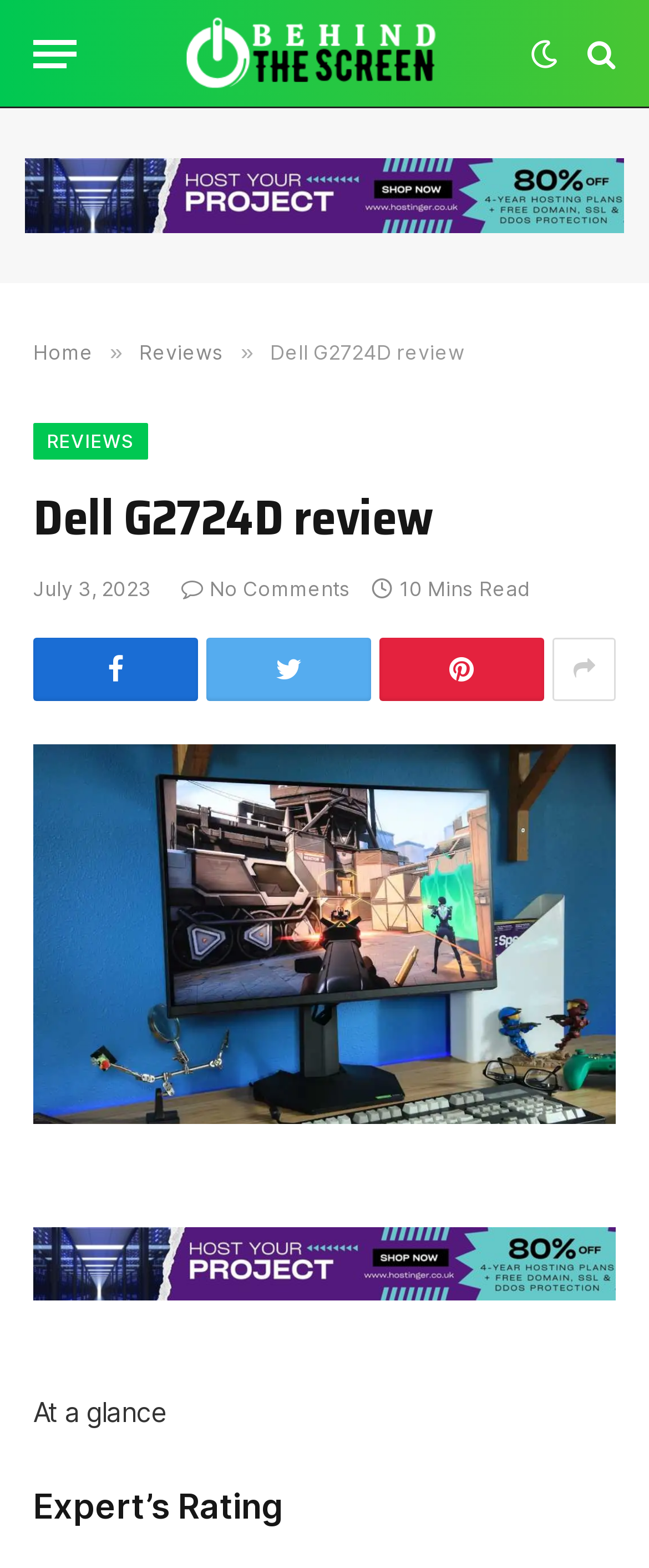Provide a one-word or brief phrase answer to the question:
How many minutes does it take to read the review?

10 Mins